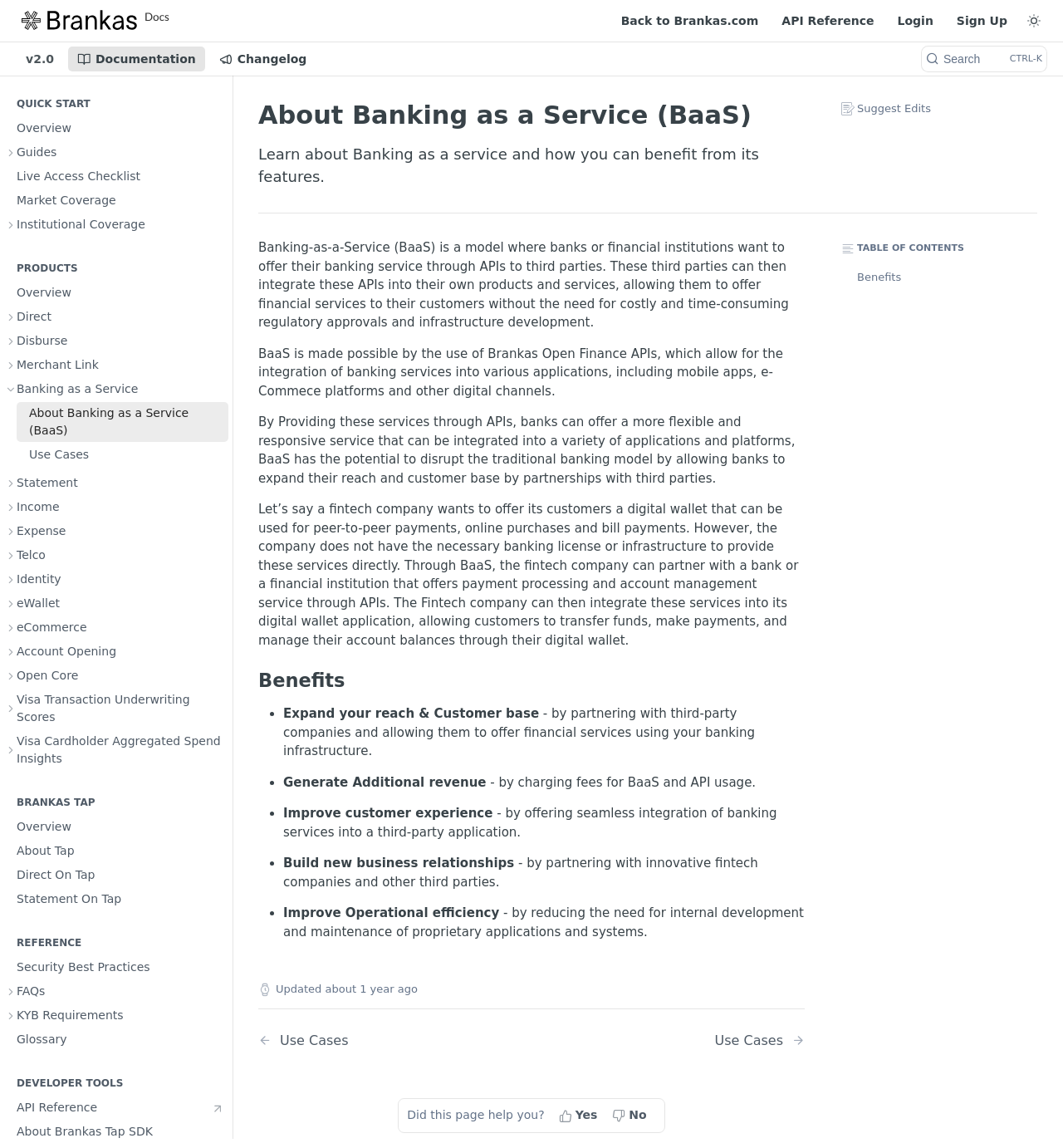What enables BaaS?
From the details in the image, provide a complete and detailed answer to the question.

According to the webpage, BaaS is made possible by the use of Brankas Open Finance APIs, which allow for the integration of banking services into various applications, including mobile apps, e-Commerce platforms, and other digital channels.